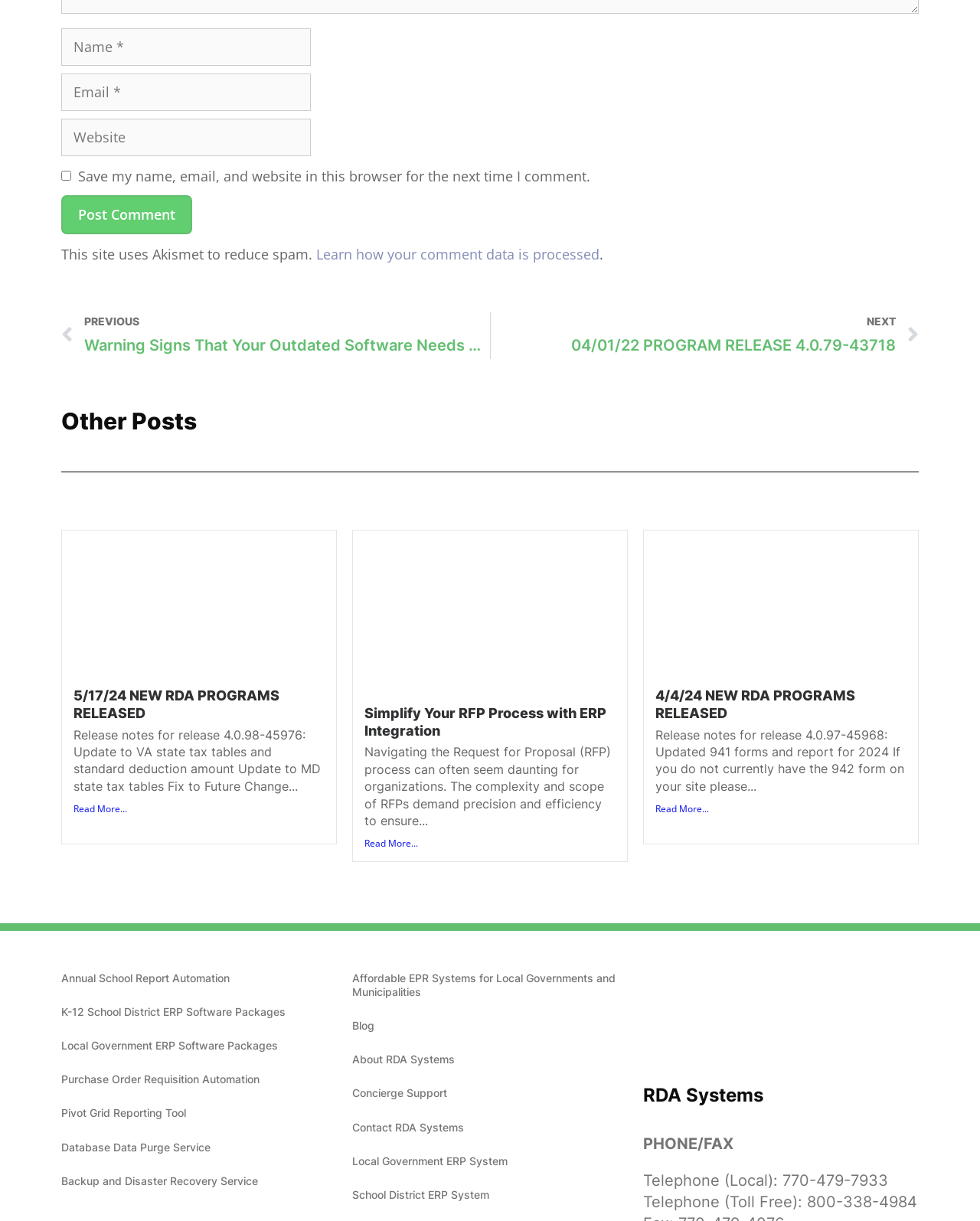Find the bounding box coordinates of the clickable element required to execute the following instruction: "Learn how your comment data is processed". Provide the coordinates as four float numbers between 0 and 1, i.e., [left, top, right, bottom].

[0.323, 0.201, 0.612, 0.216]